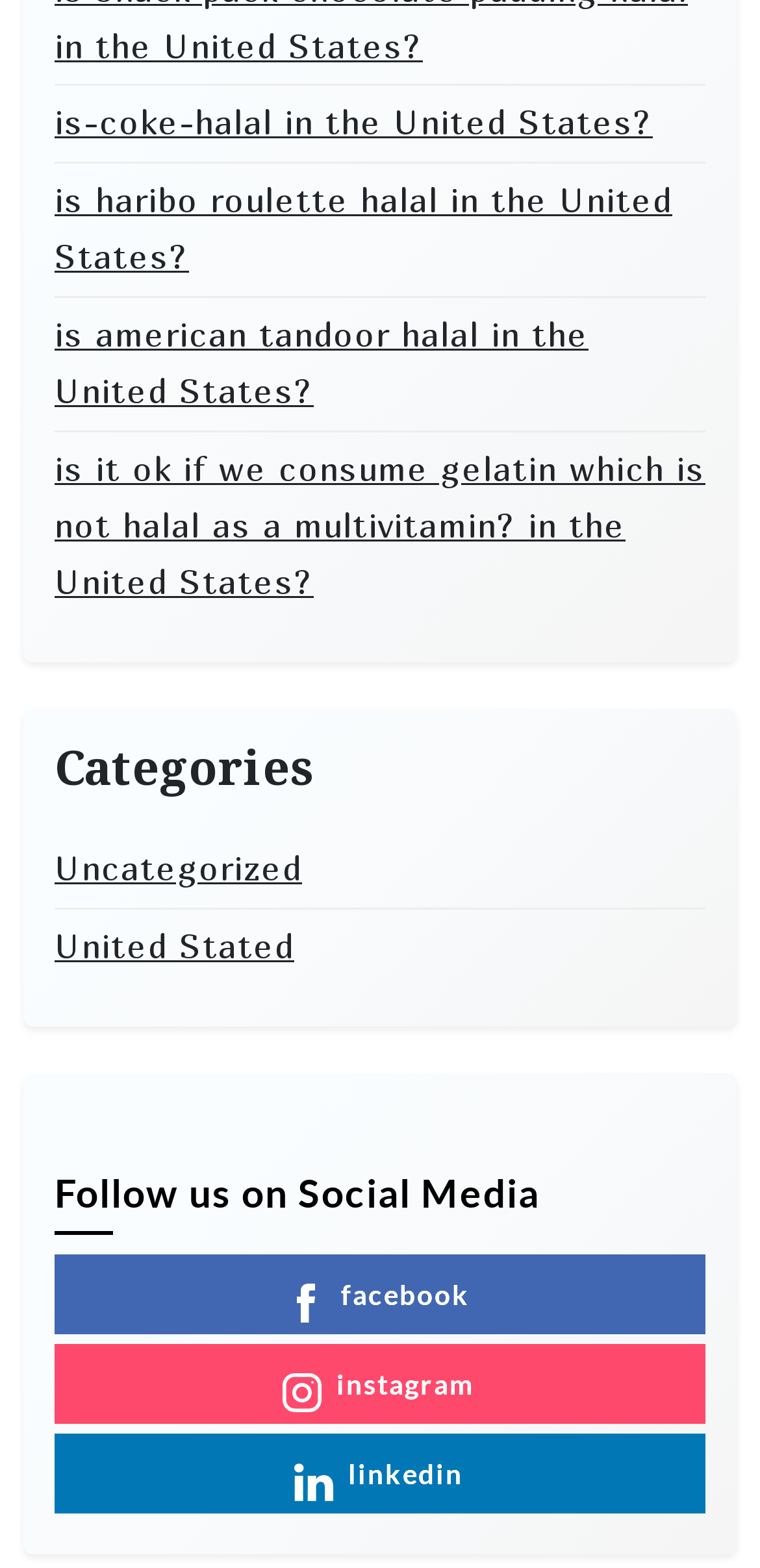What is the topic of the first link?
Look at the screenshot and respond with a single word or phrase.

Coke halal